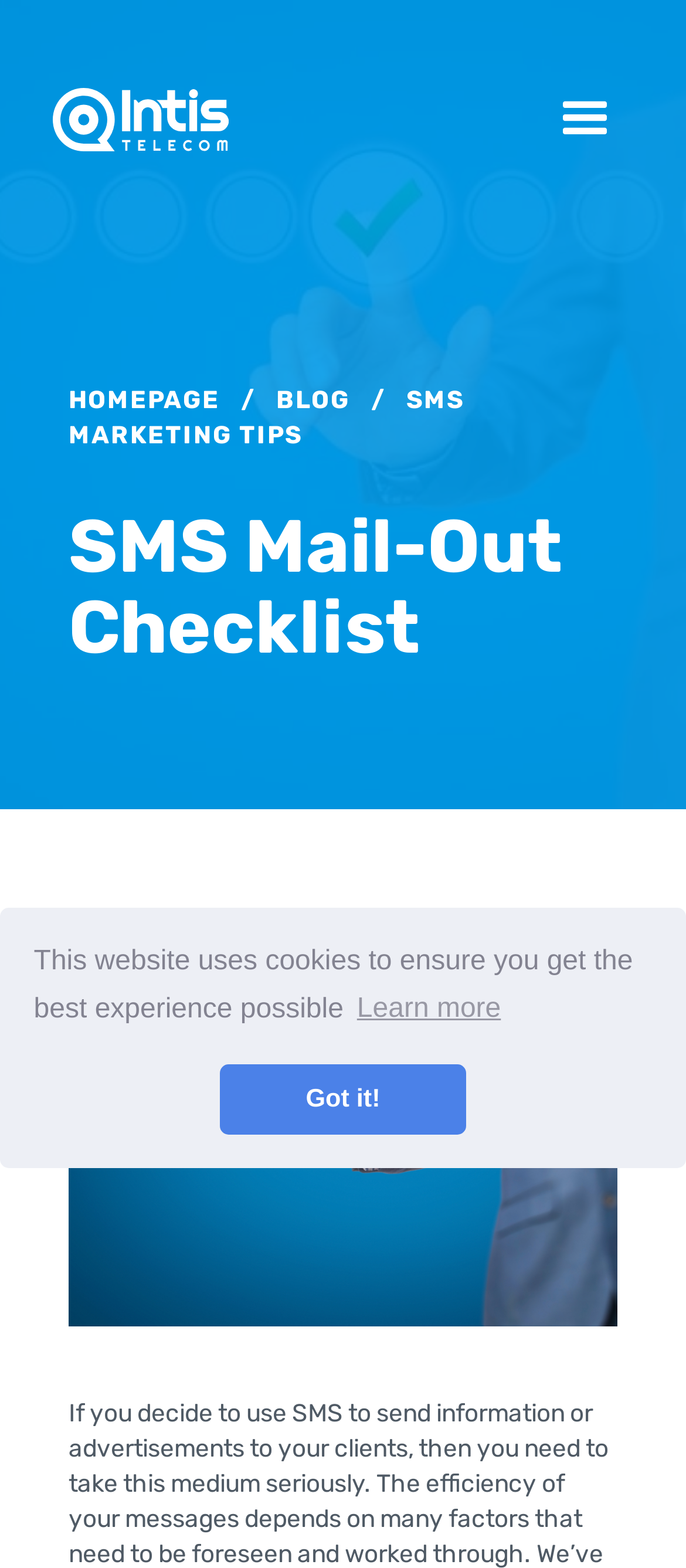Please give a one-word or short phrase response to the following question: 
What is the navigation menu item after 'HOMEPAGE'?

Blog